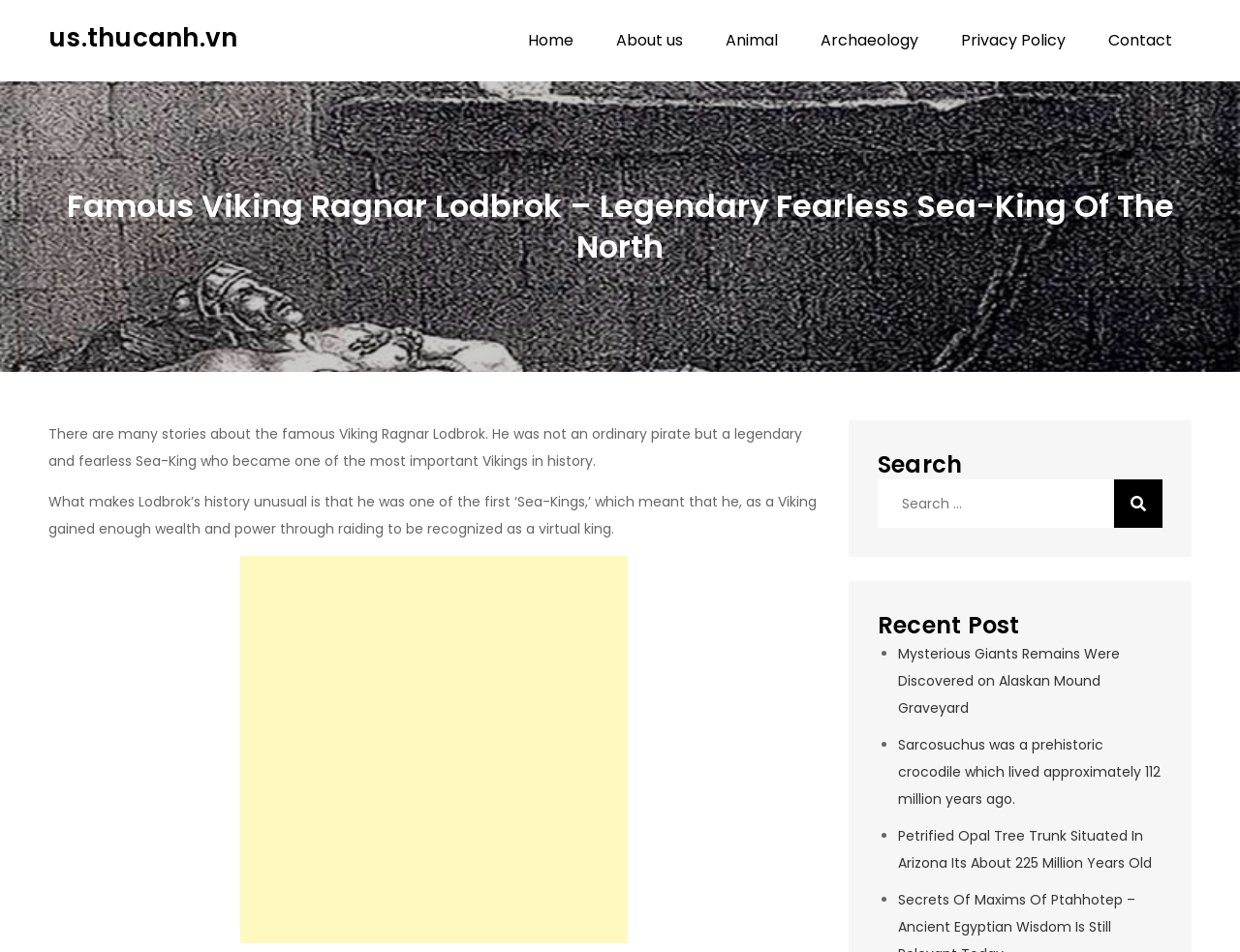How many recent posts are listed on the webpage?
Identify the answer in the screenshot and reply with a single word or phrase.

4